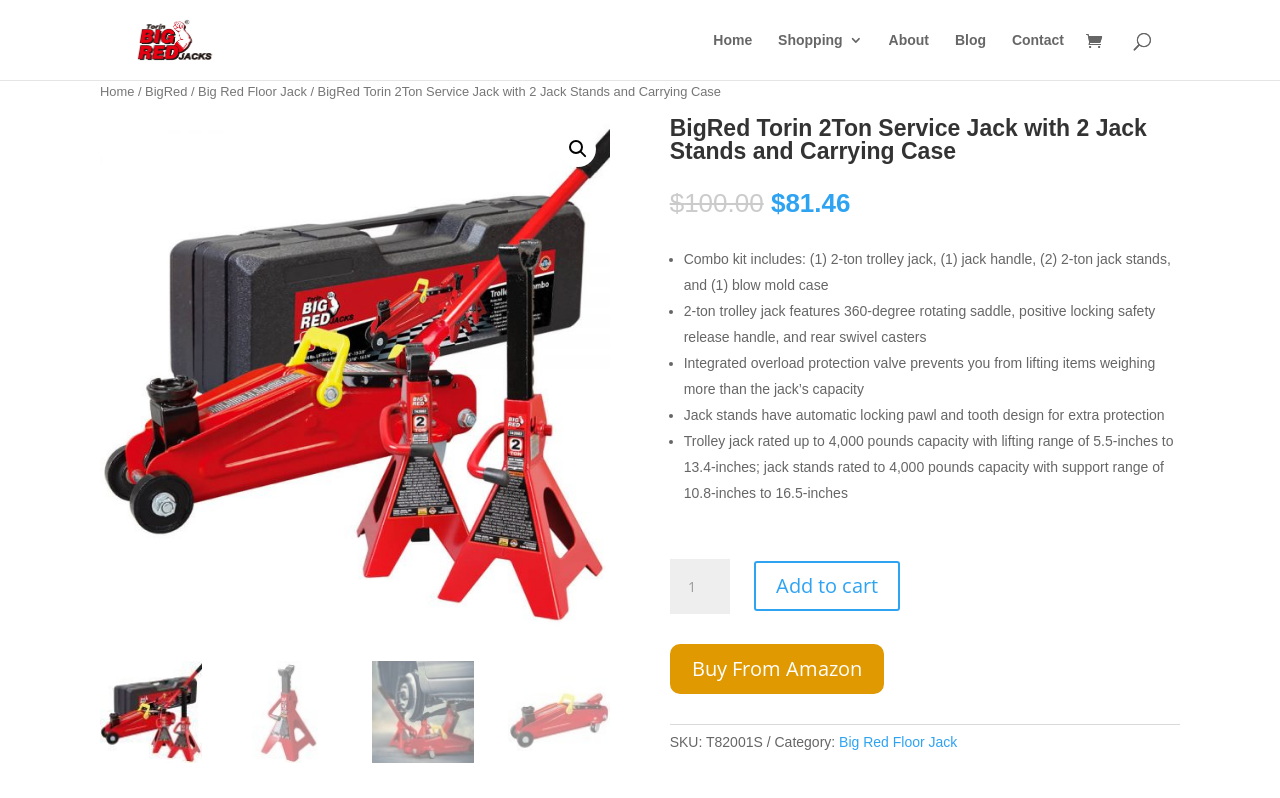How many jack stands are included in the combo kit?
Please provide a comprehensive and detailed answer to the question.

I found the answer by reading the product description, which states that the combo kit includes (1) 2-ton trolley jack, (1) jack handle, (2) 2-ton jack stands, and (1) blow mold case.